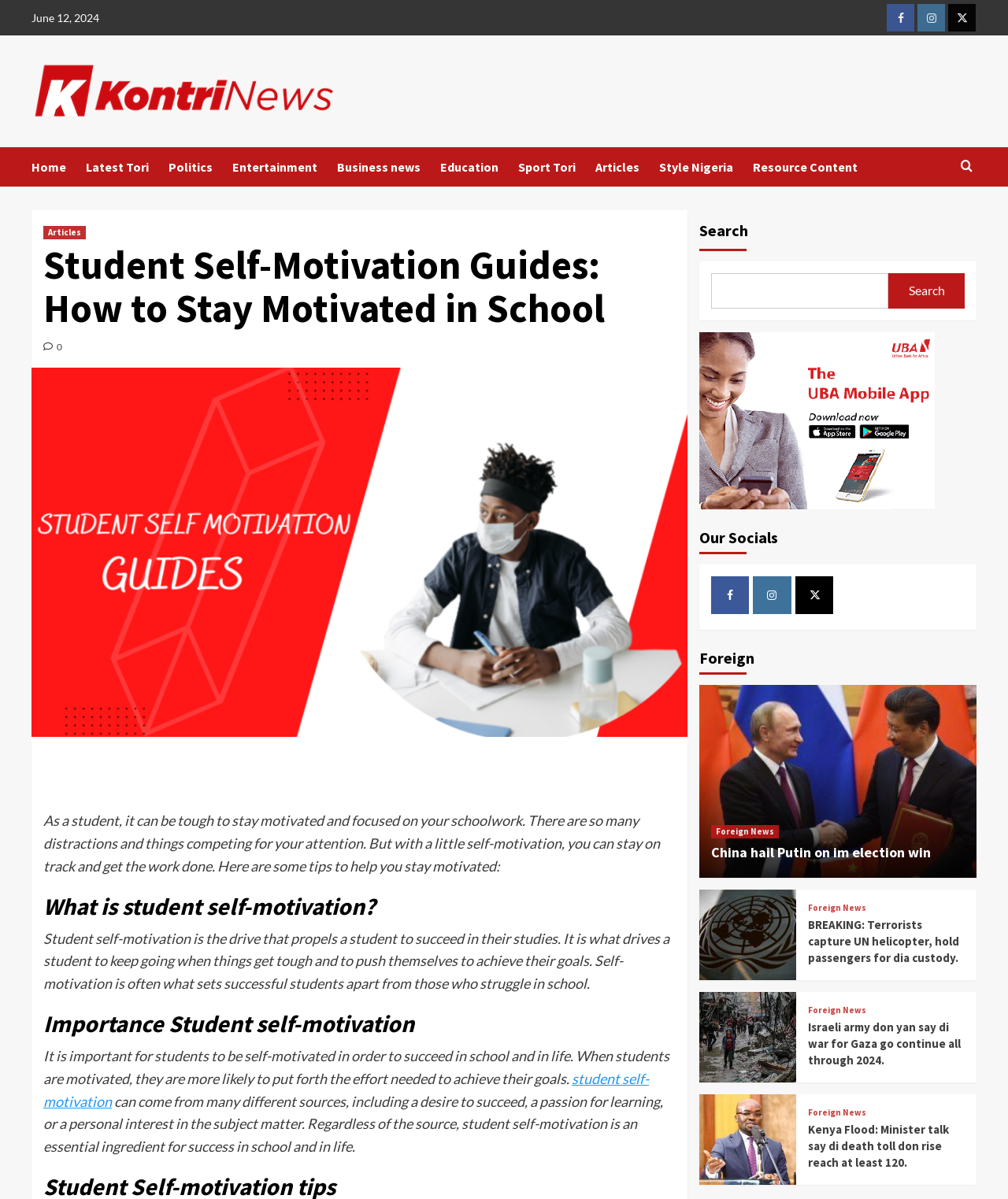What is the topic of the article in the main content section?
Please provide a comprehensive answer to the question based on the webpage screenshot.

I read the headings and text in the main content section and found that the topic of the article is student self-motivation, which is explained in detail with its importance and how it can be achieved.